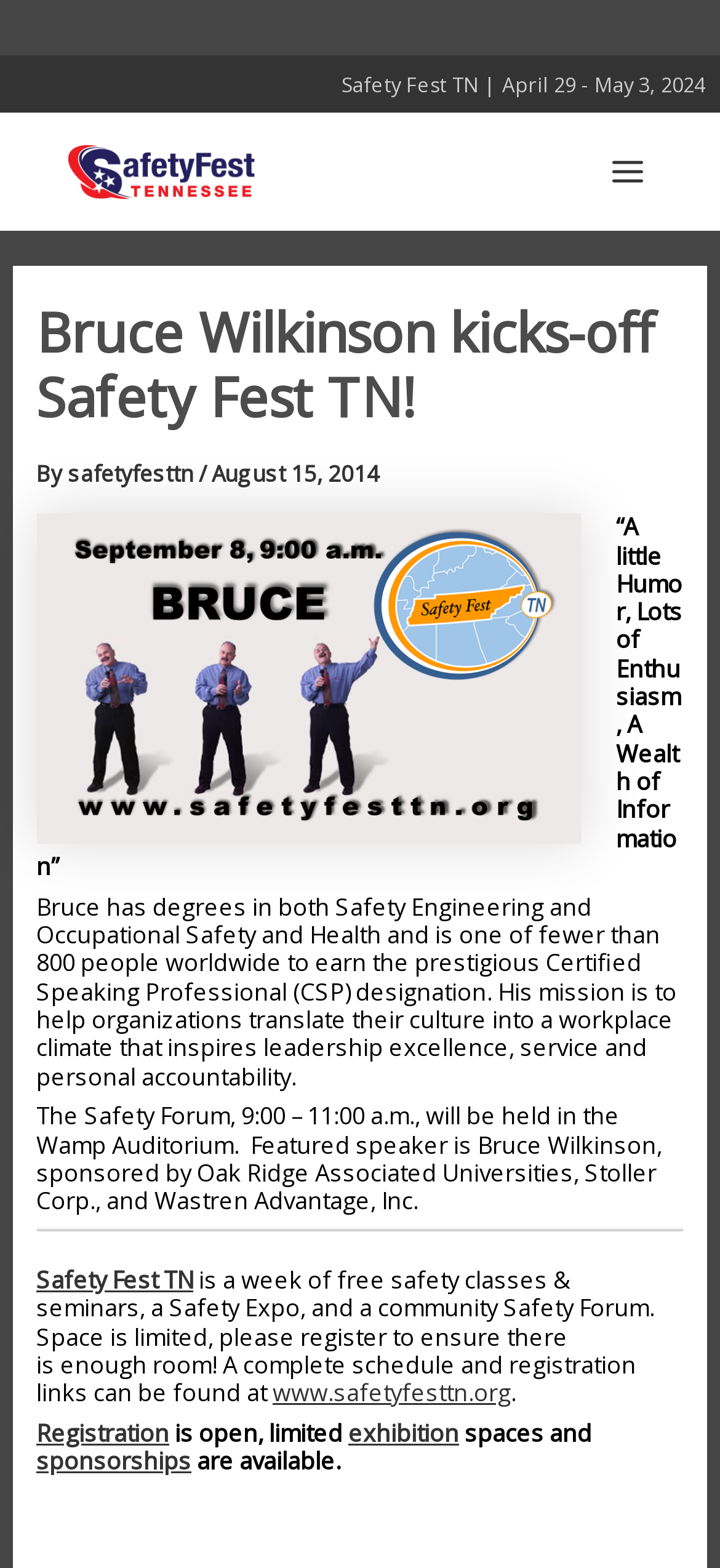Given the element description Safety Fest TN, identify the bounding box coordinates for the UI element on the webpage screenshot. The format should be (top-left x, top-left y, bottom-right x, bottom-right y), with values between 0 and 1.

[0.05, 0.805, 0.268, 0.827]